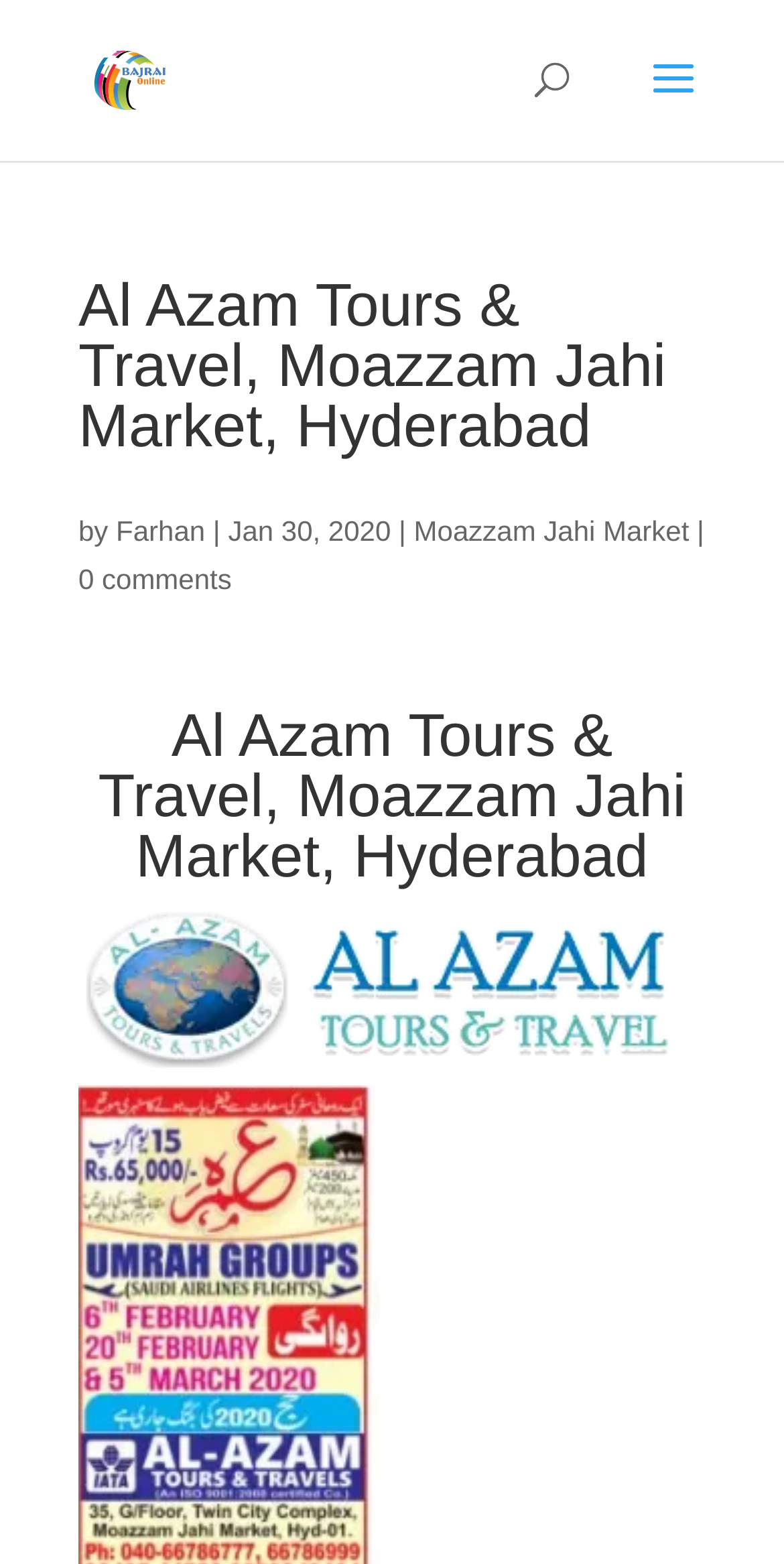Extract the bounding box of the UI element described as: "Farhan".

[0.148, 0.329, 0.262, 0.35]